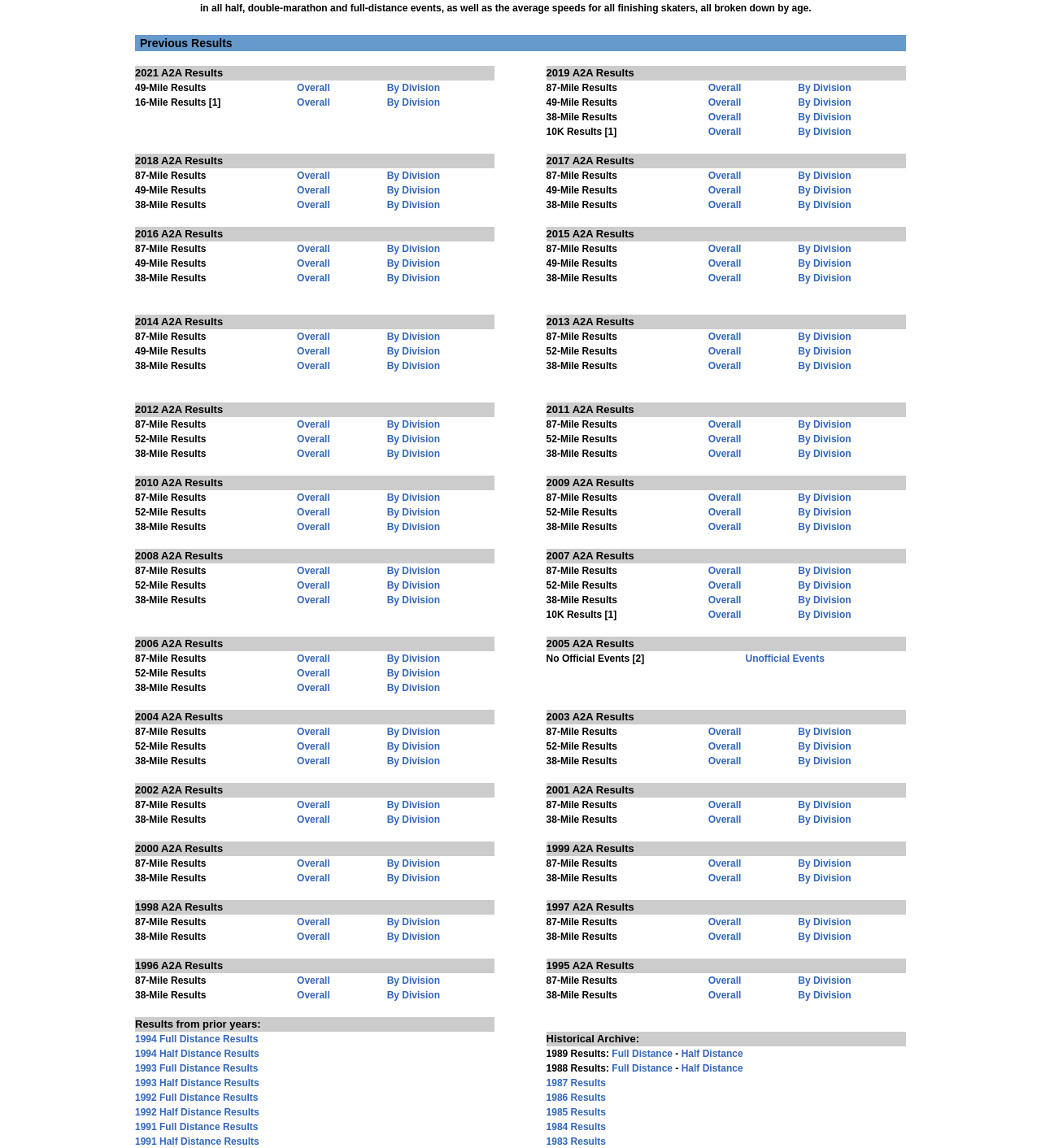Please find the bounding box coordinates of the element's region to be clicked to carry out this instruction: "View 2019 A2A Results".

[0.525, 0.057, 0.87, 0.134]